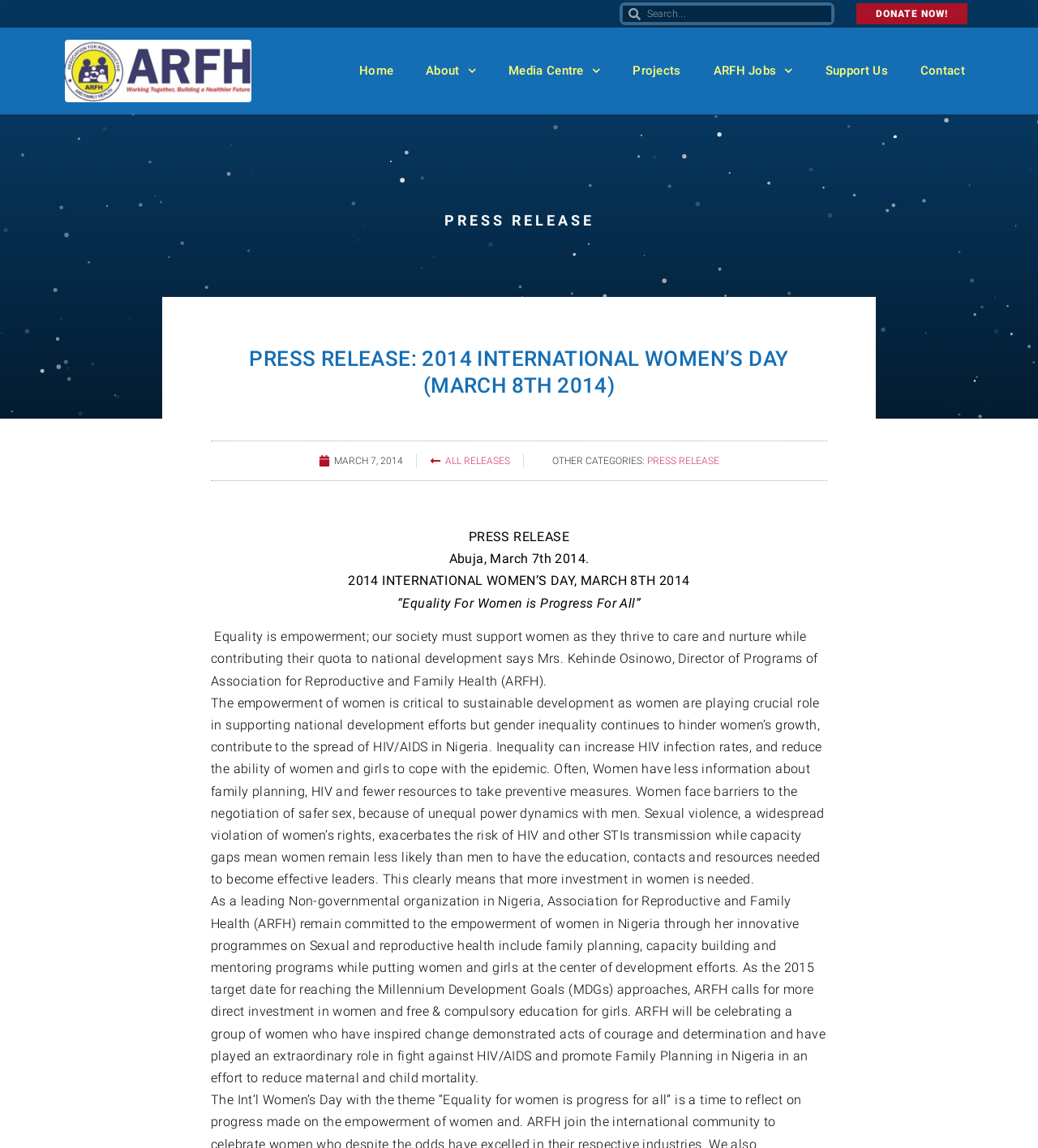What is the call to action by the organization?
Provide an in-depth and detailed explanation in response to the question.

I found the call to action by the organization by reading the static text element with the content 'This clearly means that more investment in women is needed.' which is located at the bottom of the webpage. This suggests that the organization is calling for more investment in women.